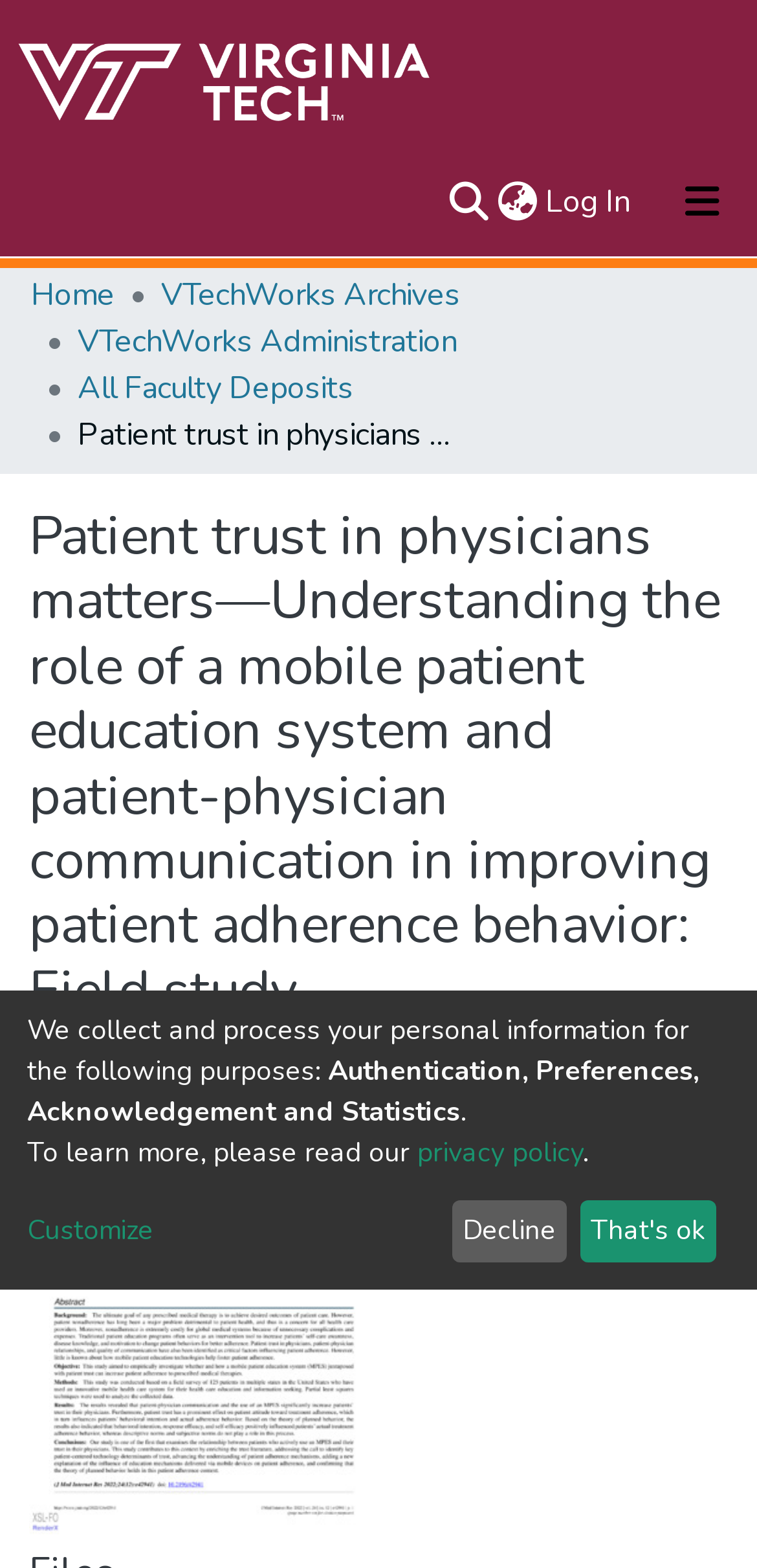What is the purpose of the search bar?
Respond to the question with a single word or phrase according to the image.

To search